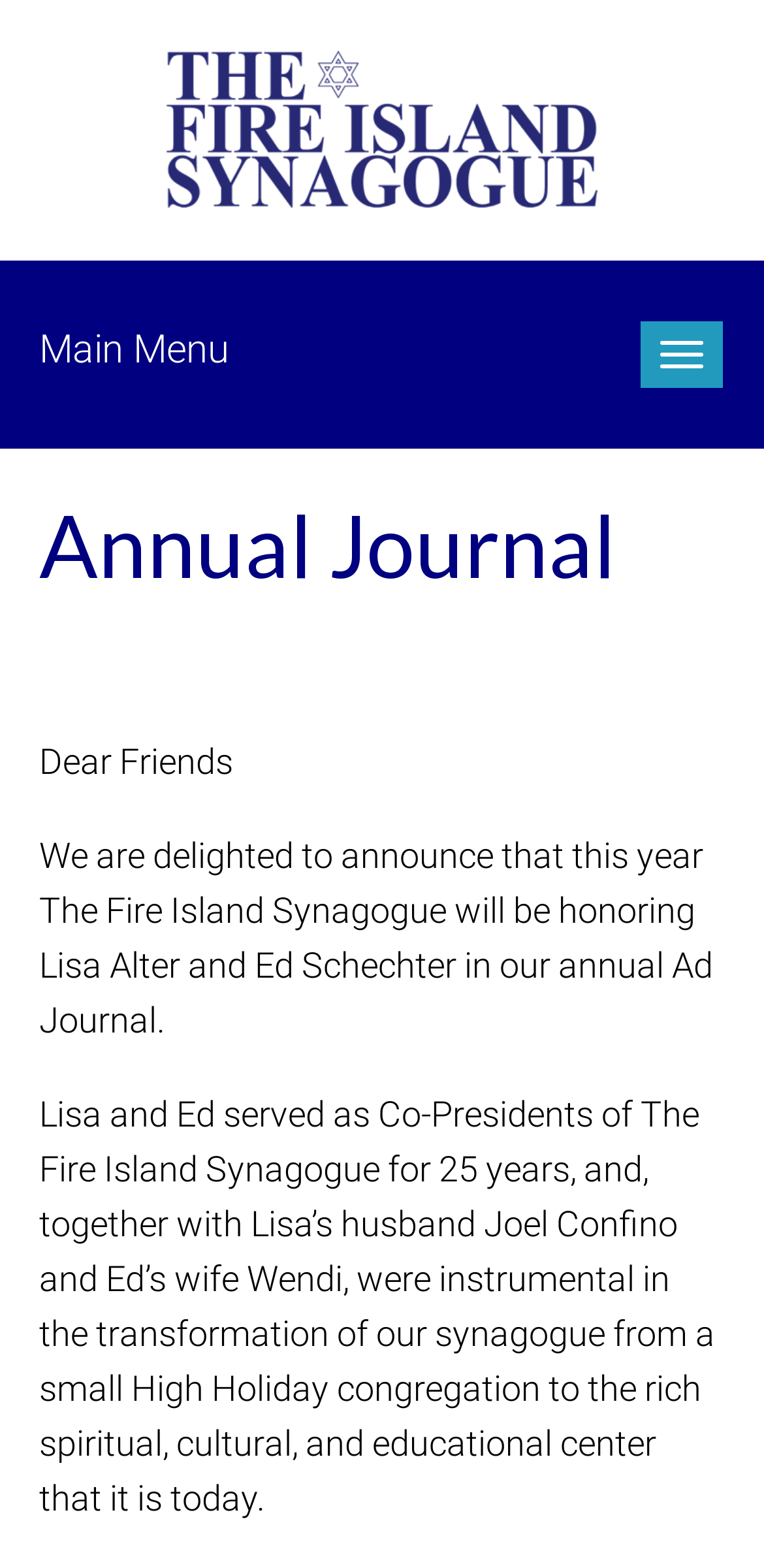Please provide the bounding box coordinates for the UI element as described: "Toggle navigation". The coordinates must be four floats between 0 and 1, represented as [left, top, right, bottom].

[0.836, 0.204, 0.949, 0.249]